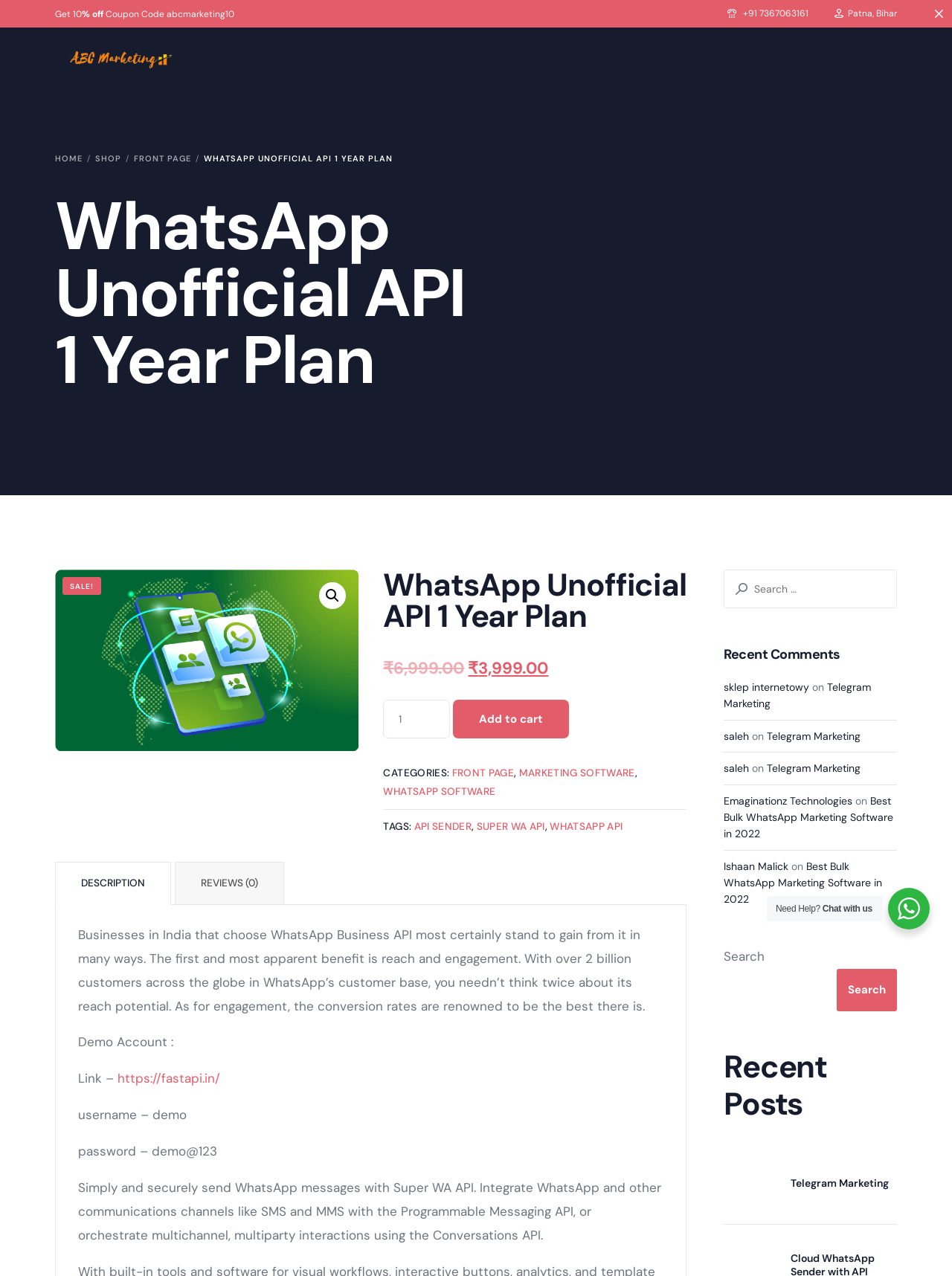What is the purpose of the Super WA API?
Could you give a comprehensive explanation in response to this question?

The purpose of the Super WA API can be inferred from the description section, where it says 'Simply and securely send WhatsApp messages with Super WA API'.